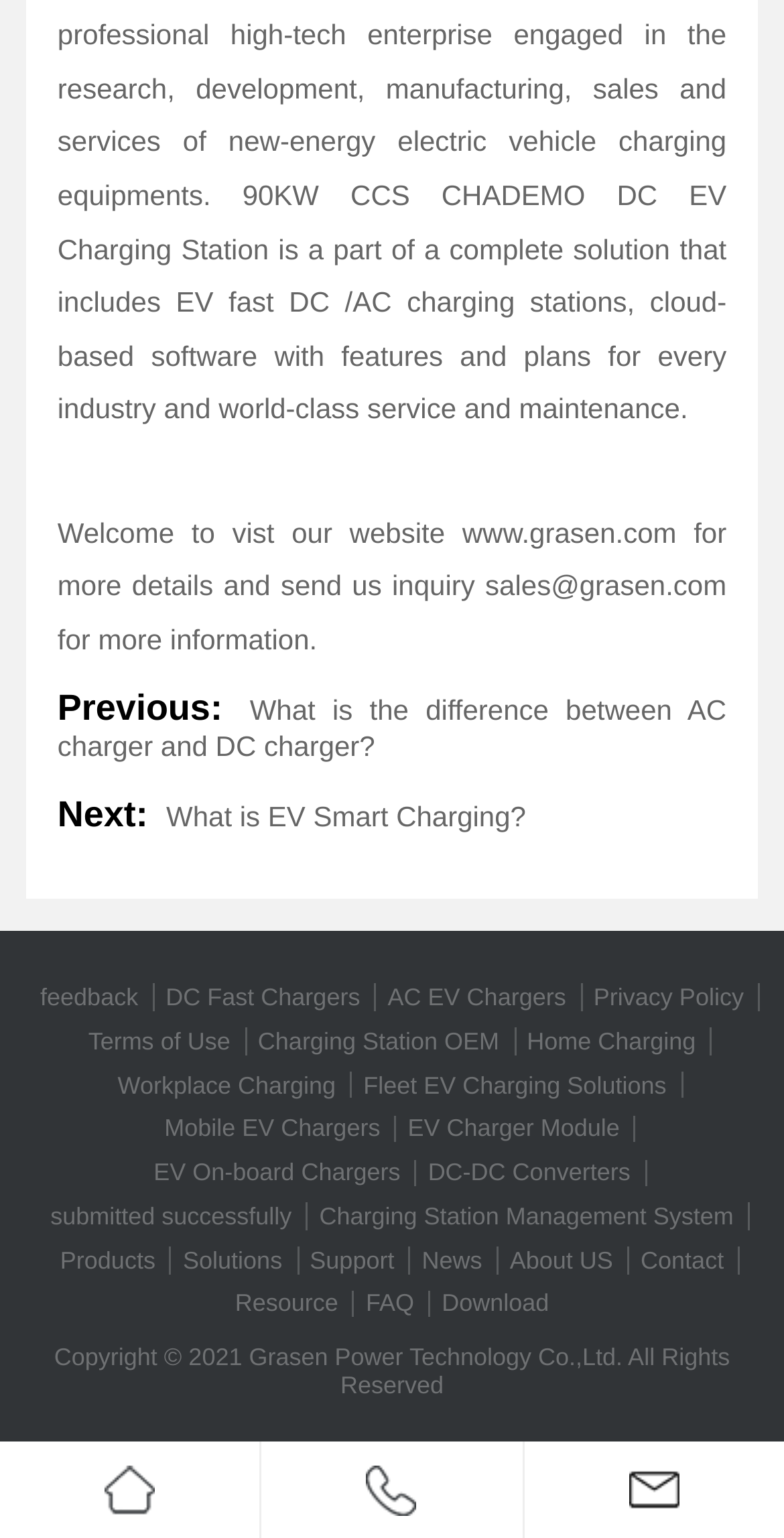Kindly determine the bounding box coordinates of the area that needs to be clicked to fulfill this instruction: "Visit the website".

[0.59, 0.335, 0.863, 0.356]